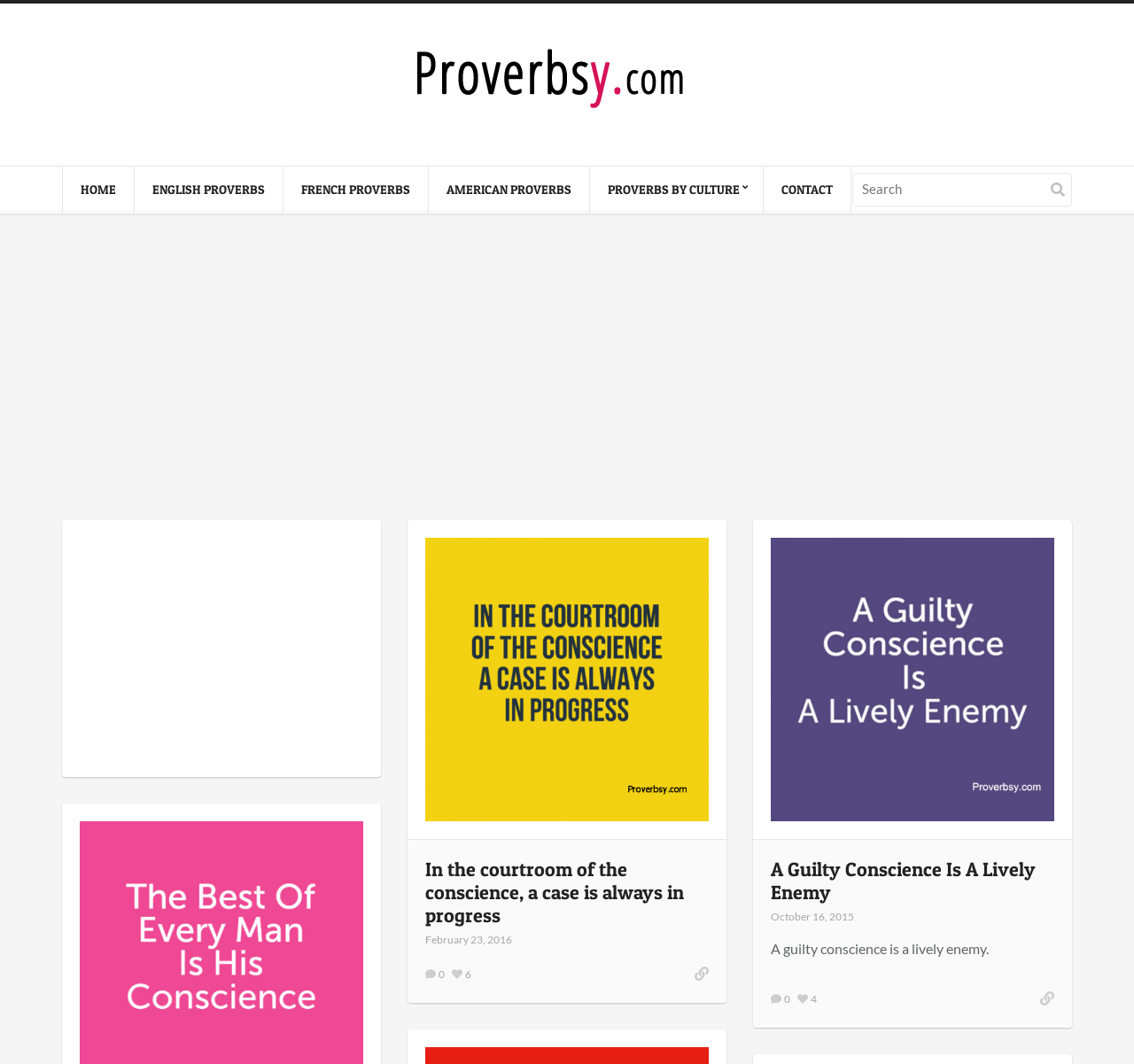Indicate the bounding box coordinates of the element that needs to be clicked to satisfy the following instruction: "View English proverbs". The coordinates should be four float numbers between 0 and 1, i.e., [left, top, right, bottom].

[0.119, 0.156, 0.249, 0.2]